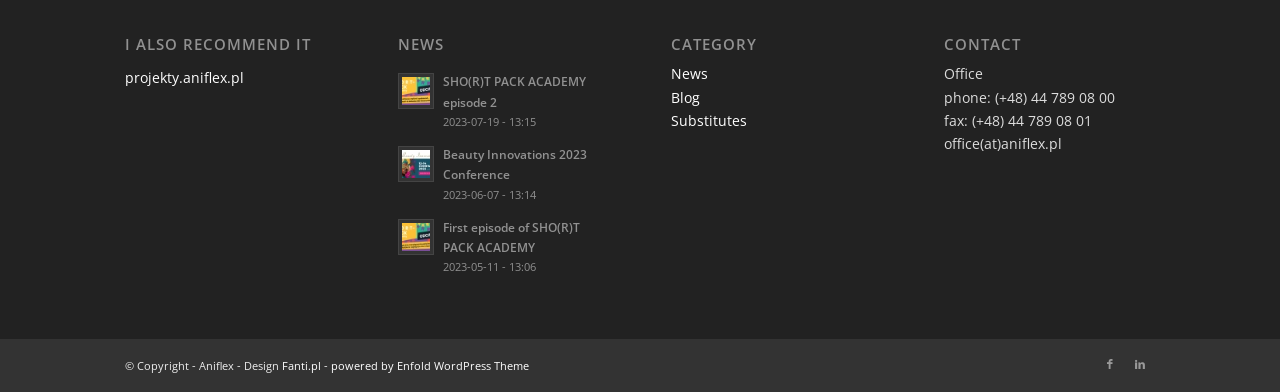Answer succinctly with a single word or phrase:
How many social media links are there?

2